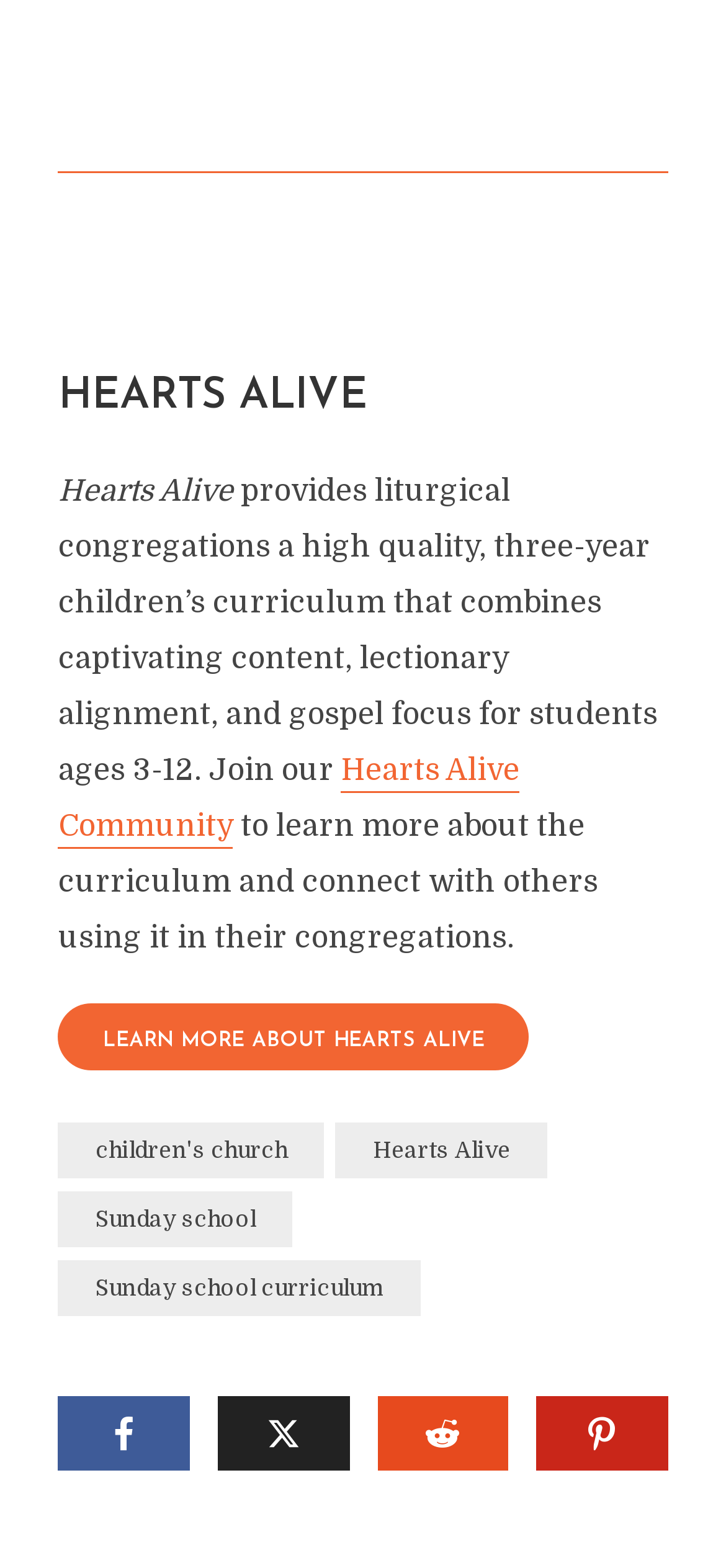Identify the bounding box coordinates of the region I need to click to complete this instruction: "learn more about Hearts Alive".

[0.08, 0.64, 0.729, 0.683]